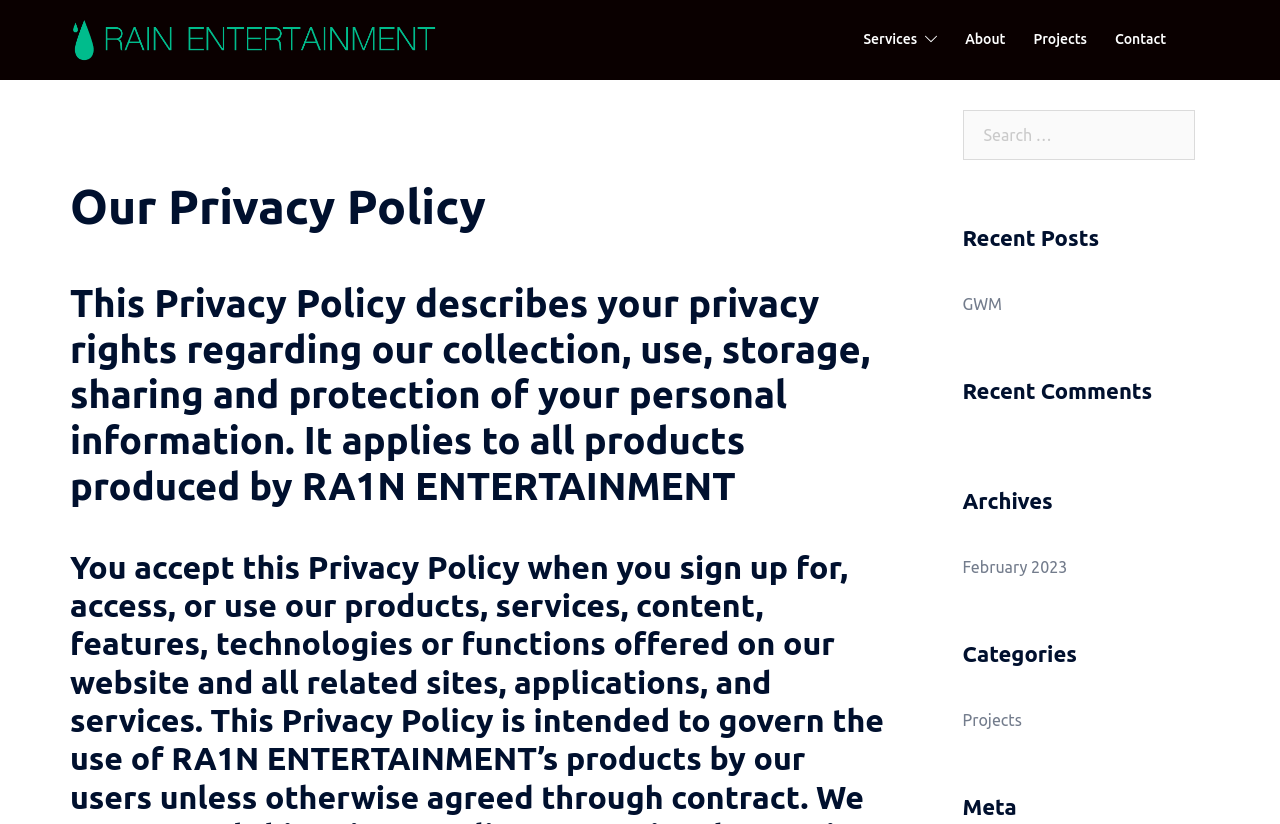Provide a comprehensive description of the webpage.

This webpage is about the Privacy Policy of RA1N ENTERTAINMENT. At the top left, there is a link to the company's homepage, accompanied by an image of the company's logo. To the right of the logo, there are four links: Services, About, Projects, and Contact. 

Below the top navigation bar, there is a heading that reads "Our Privacy Policy" in a larger font, followed by a subheading that describes the purpose of the policy. 

On the right side of the page, there is a search bar with a label "Search for:" and a search box. Below the search bar, there are several headings, including "Recent Posts", "Recent Comments", "Archives", and "Categories". Under each heading, there are links to specific posts, comments, archives, and categories, respectively. 

The overall structure of the page is divided into two main sections: the left side focuses on the privacy policy, while the right side provides additional resources and navigation options.